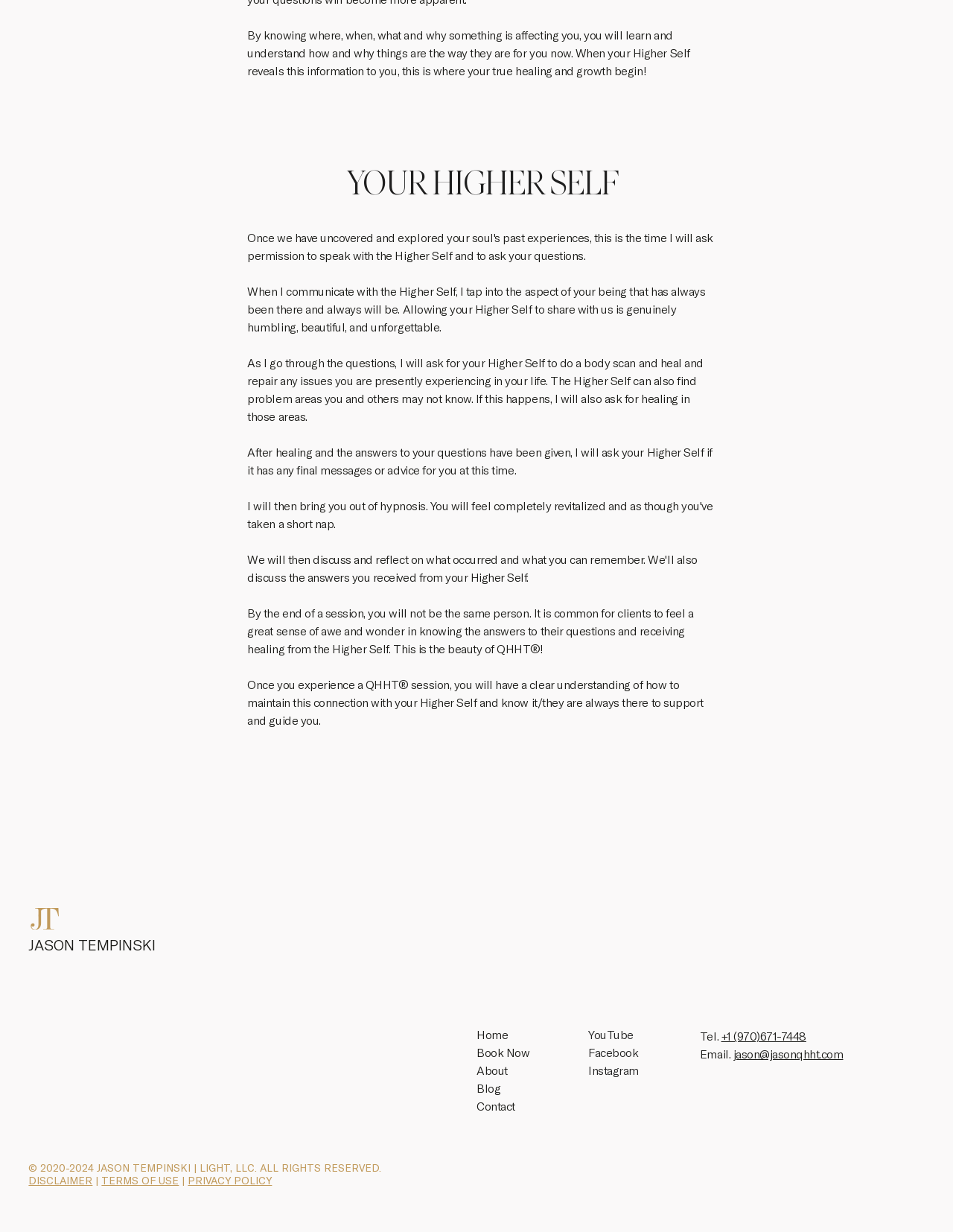Identify the bounding box coordinates of the section to be clicked to complete the task described by the following instruction: "Watch Jason's YouTube channel". The coordinates should be four float numbers between 0 and 1, formatted as [left, top, right, bottom].

[0.617, 0.834, 0.665, 0.845]